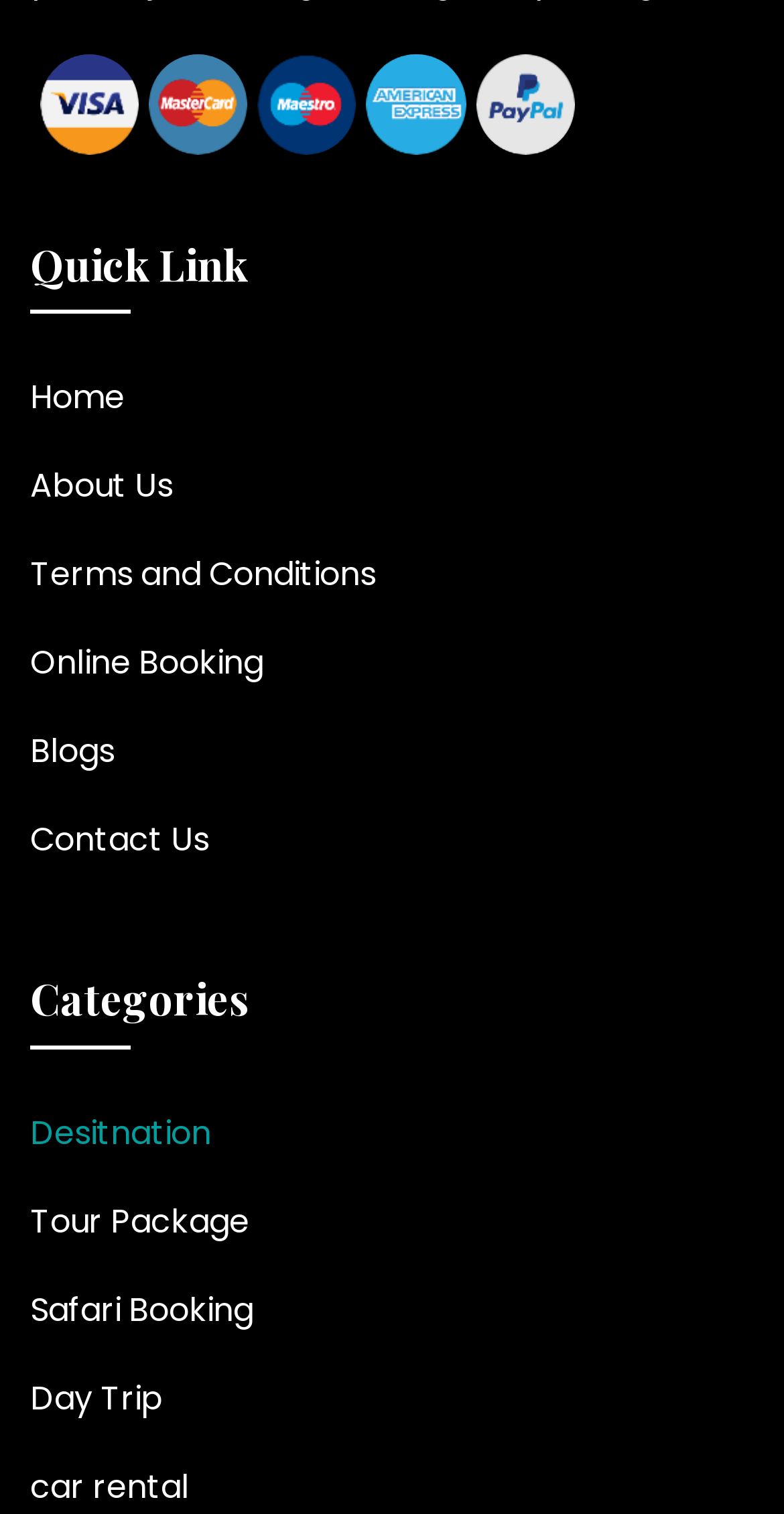Predict the bounding box coordinates for the UI element described as: "Home". The coordinates should be four float numbers between 0 and 1, presented as [left, top, right, bottom].

None